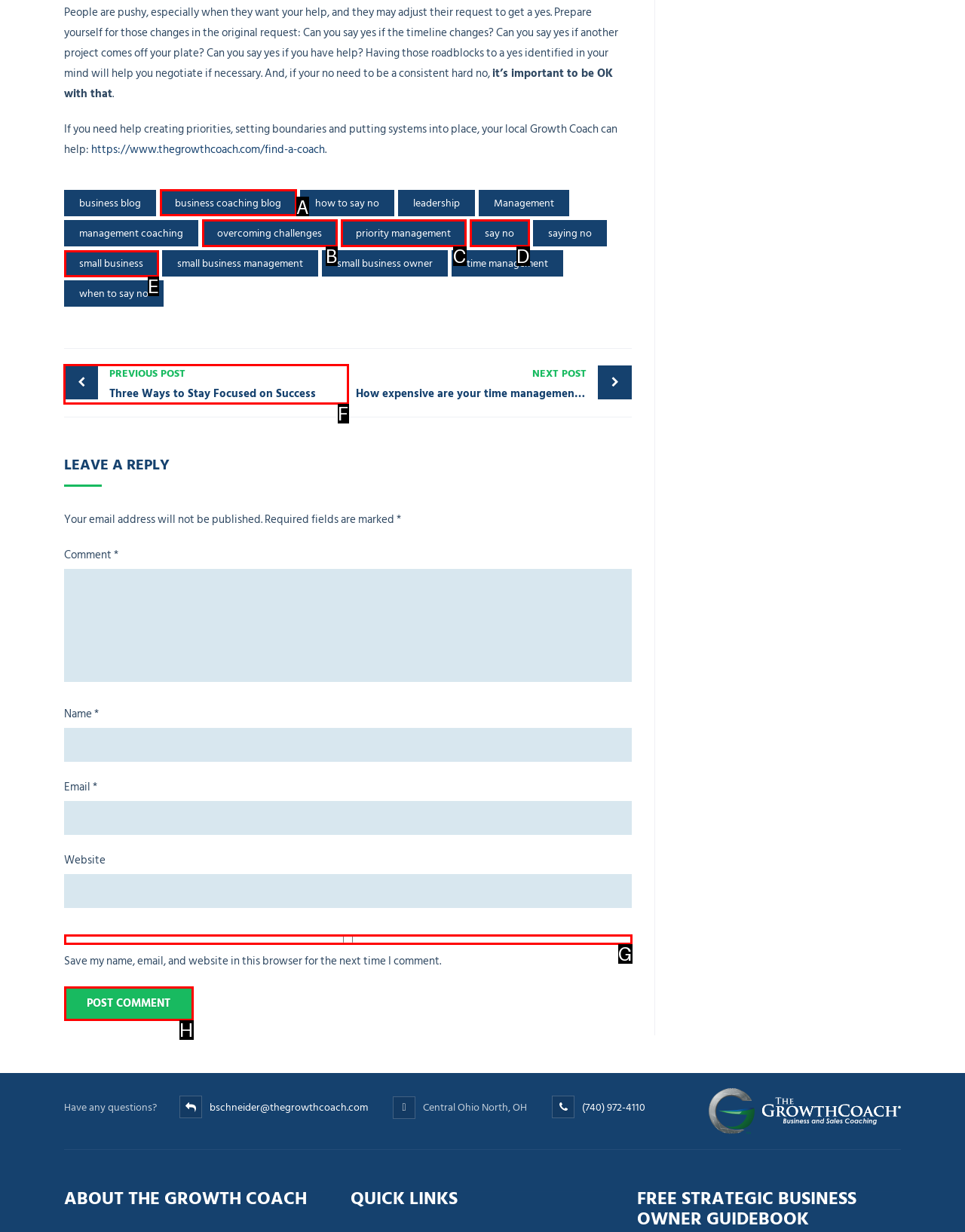Identify the letter of the UI element I need to click to carry out the following instruction: Read the previous post

F